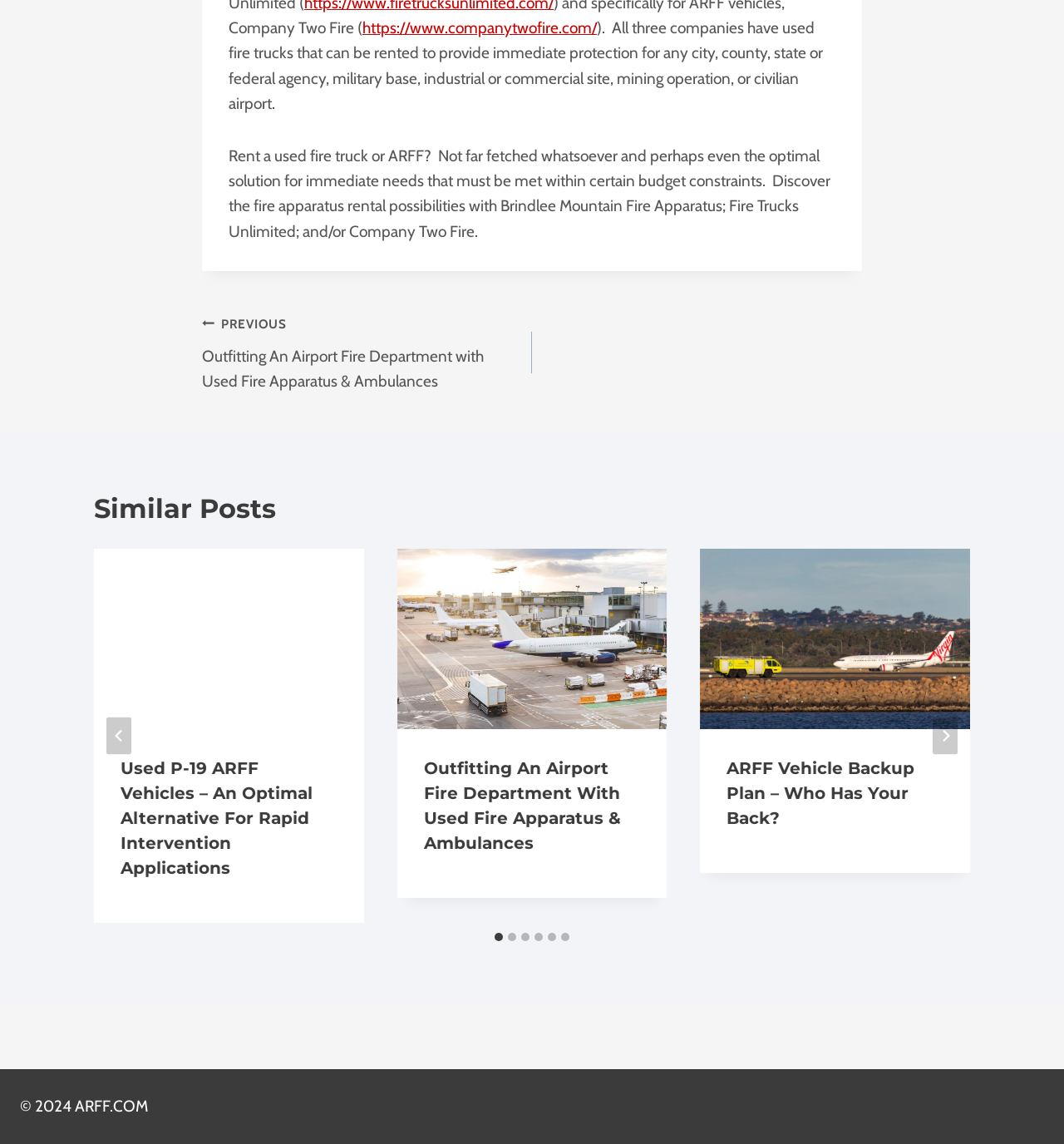Indicate the bounding box coordinates of the element that must be clicked to execute the instruction: "Select the '2 of 6' slide". The coordinates should be given as four float numbers between 0 and 1, i.e., [left, top, right, bottom].

[0.373, 0.48, 0.627, 0.806]